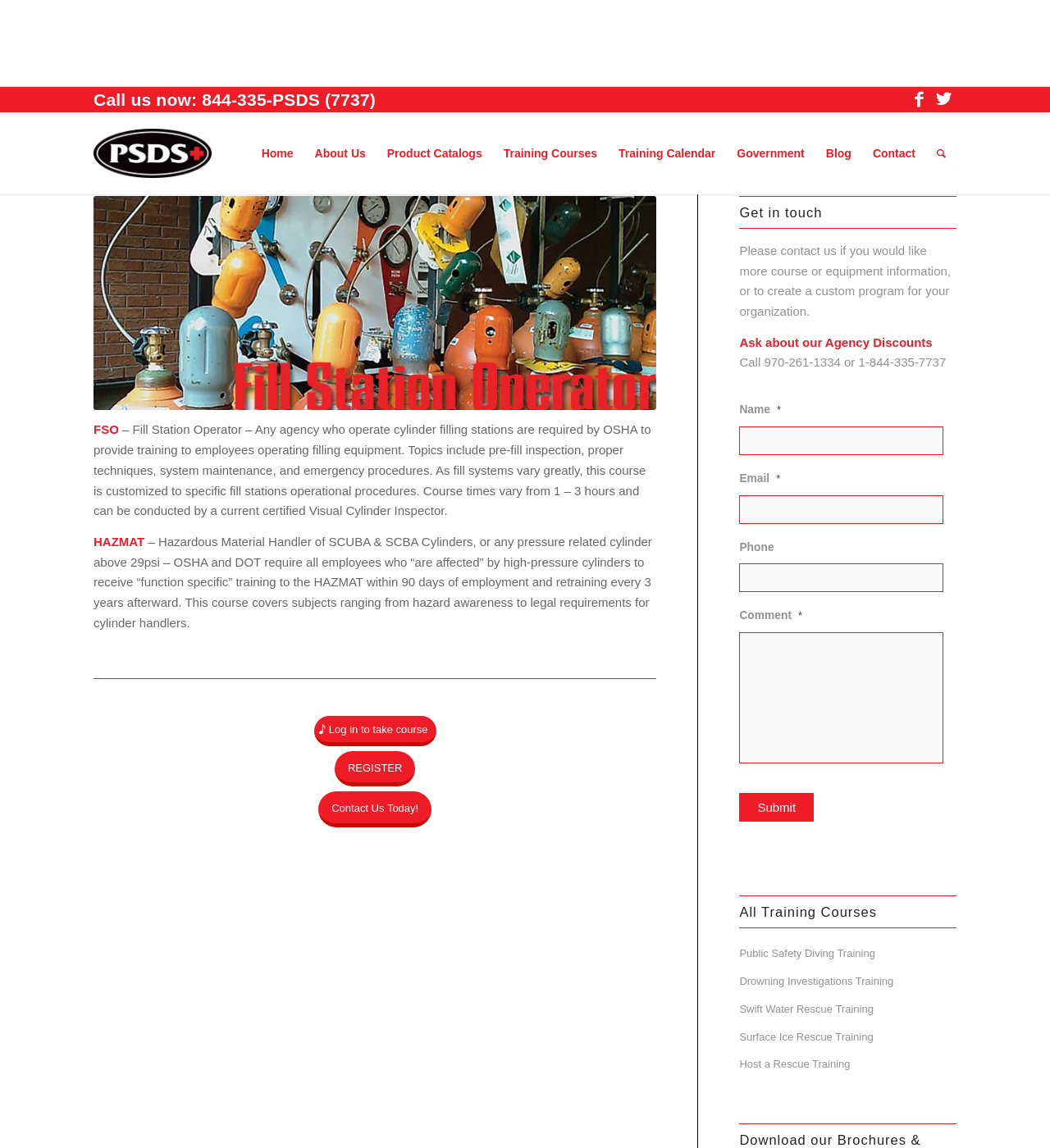Identify the bounding box for the given UI element using the description provided. Coordinates should be in the format (top-left x, top-left y, bottom-right x, bottom-right y) and must be between 0 and 1. Here is the description: name="input_3"

[0.704, 0.454, 0.911, 0.479]